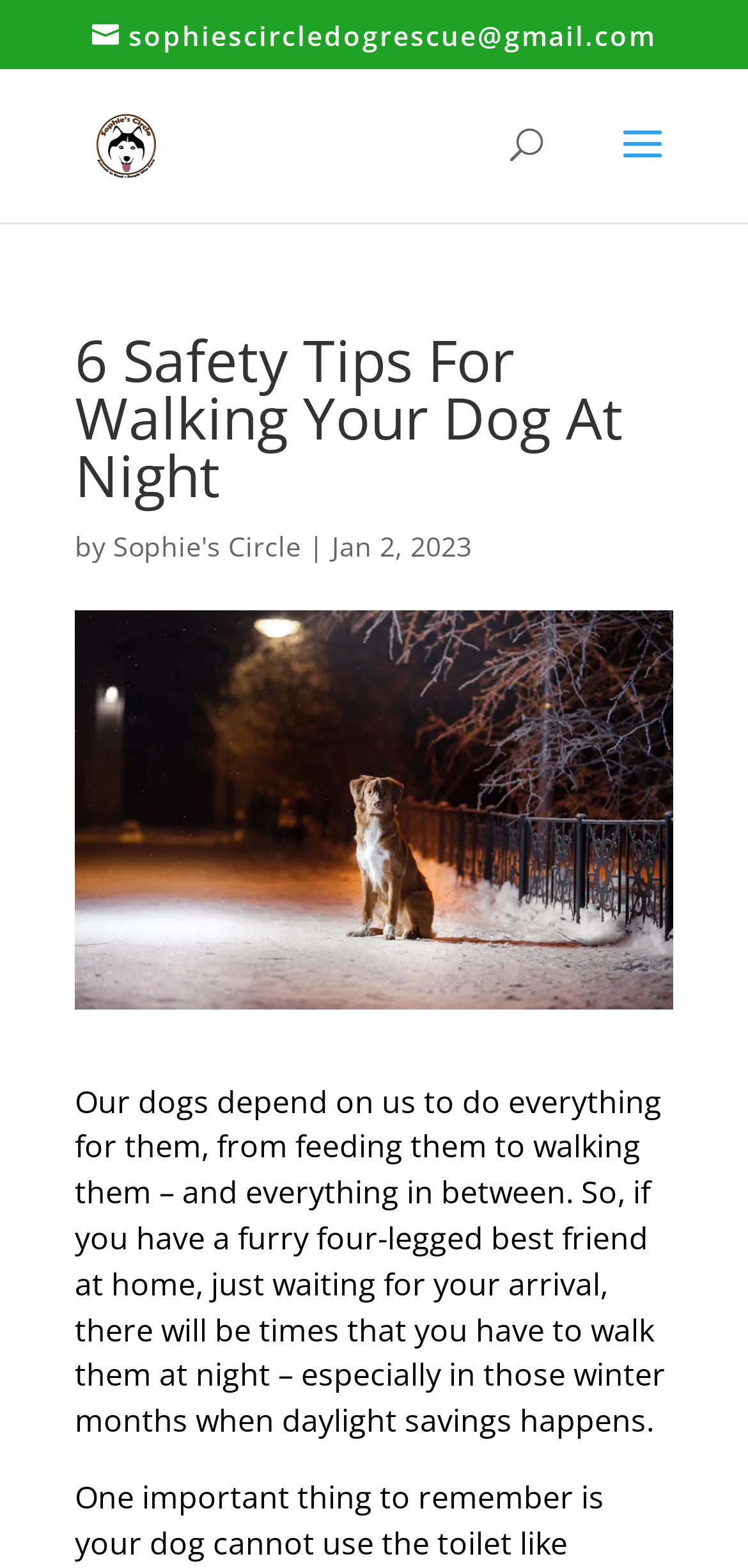With reference to the screenshot, provide a detailed response to the question below:
What is the purpose of the image on the webpage?

The image on the webpage is likely used to illustrate the topic of the article, which is walking dogs at night, and to make the content more engaging and visually appealing.